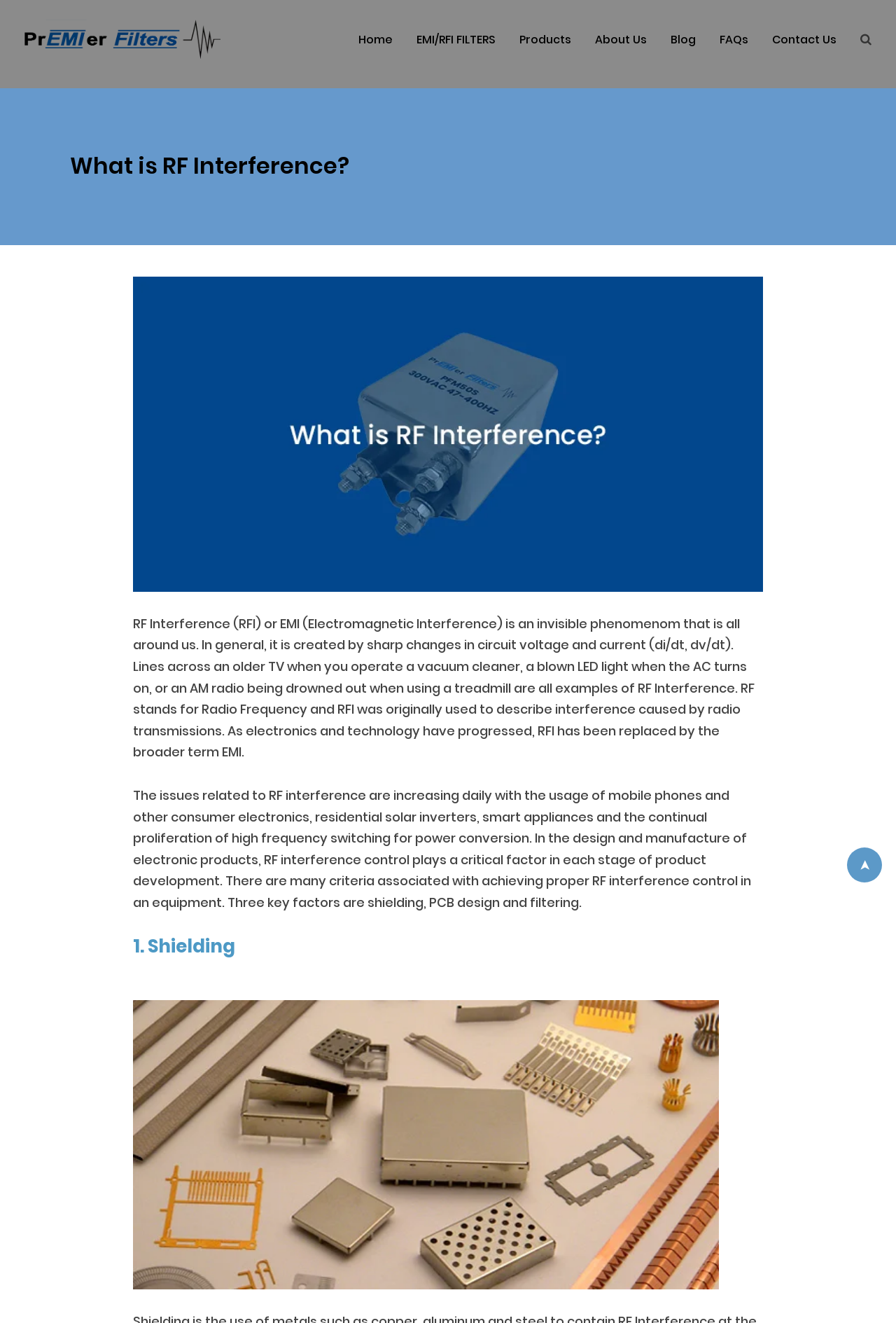What is RF Interference?
Using the information from the image, answer the question thoroughly.

RF Interference is an invisible phenomenon that is all around us, created by sharp changes in circuit voltage and current, and originally used to describe interference caused by radio transmissions.